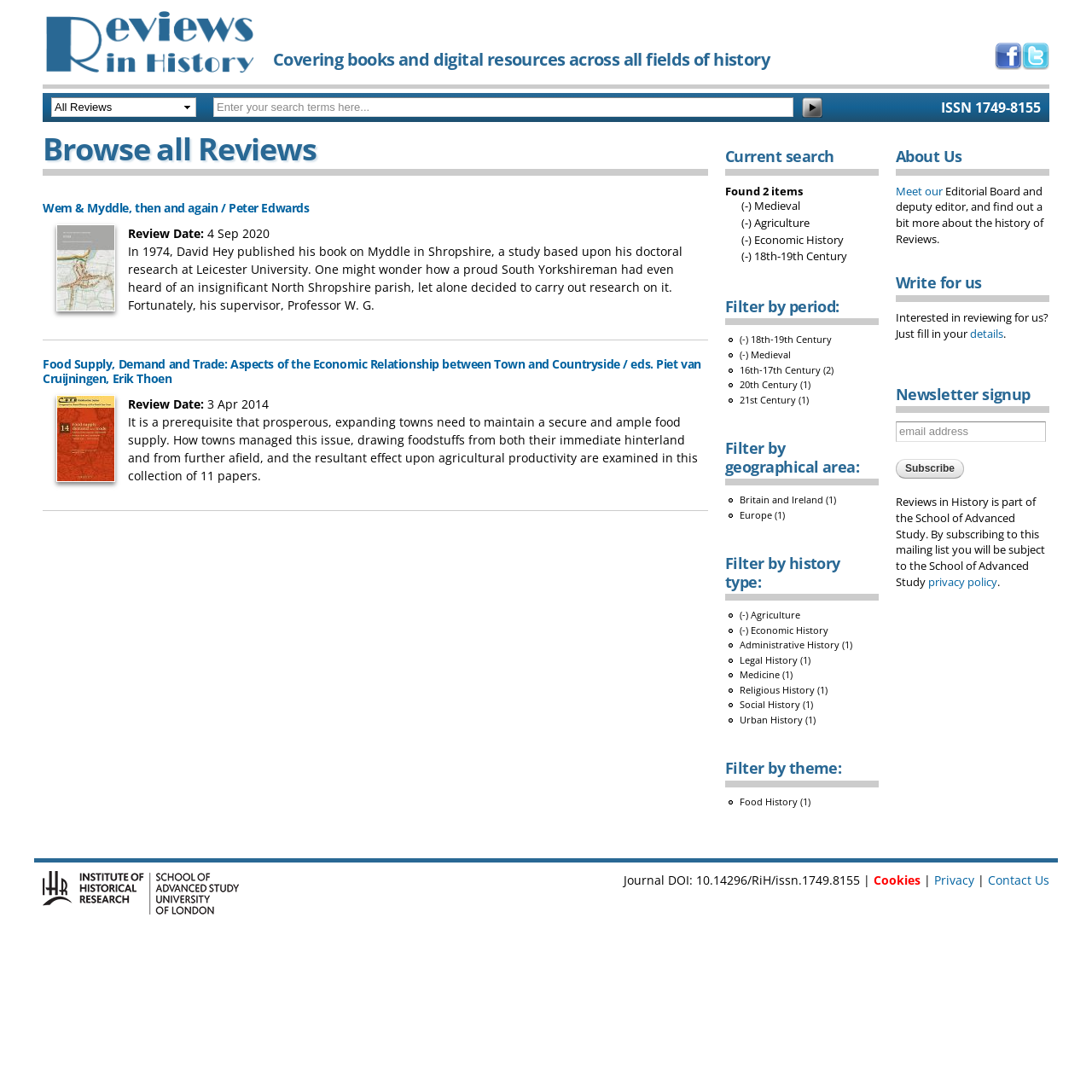Please specify the bounding box coordinates of the area that should be clicked to accomplish the following instruction: "Subscribe to the newsletter". The coordinates should consist of four float numbers between 0 and 1, i.e., [left, top, right, bottom].

[0.82, 0.42, 0.883, 0.438]